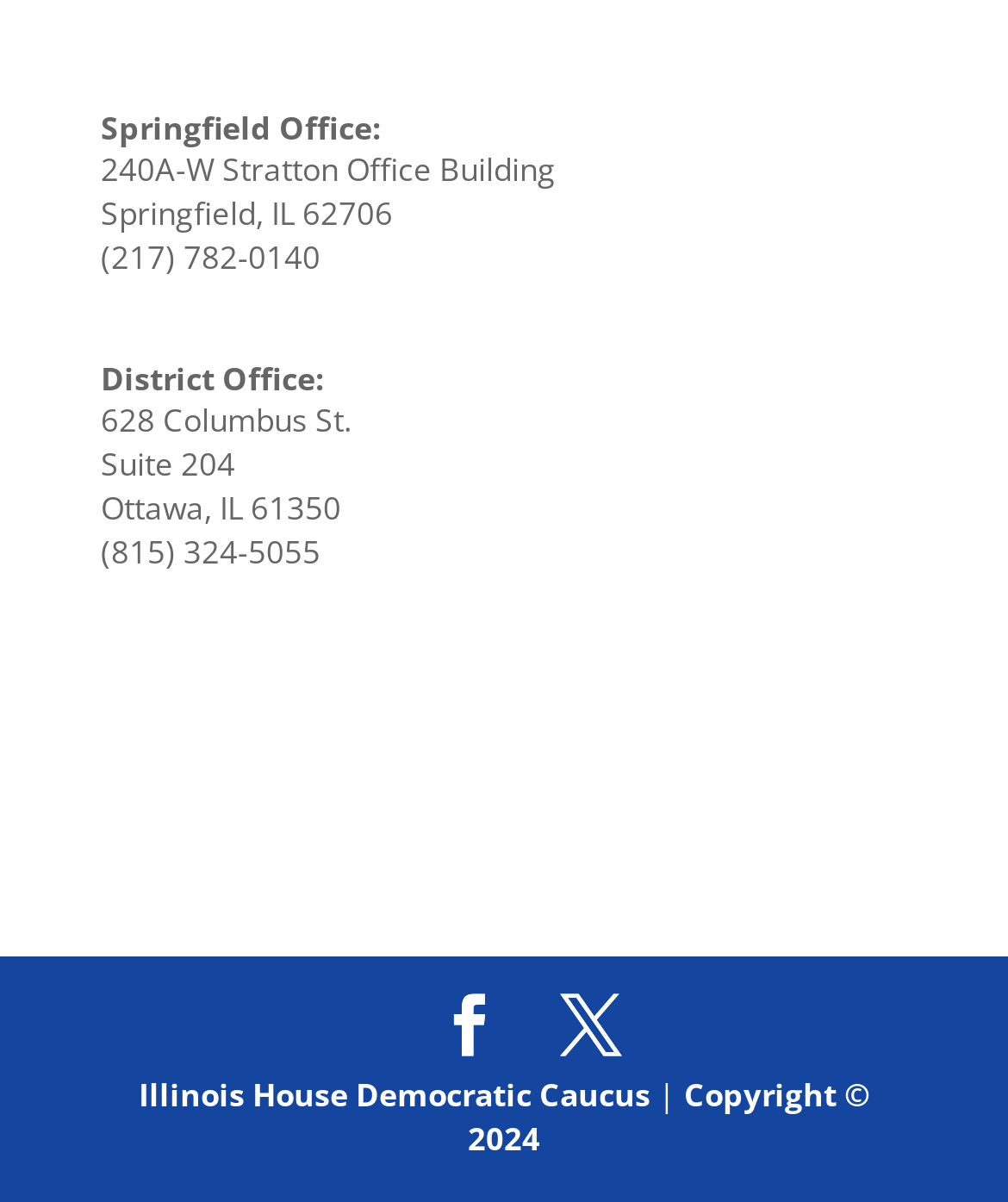Respond with a single word or phrase to the following question:
What is the name of the caucus mentioned on the webpage?

Illinois House Democratic Caucus